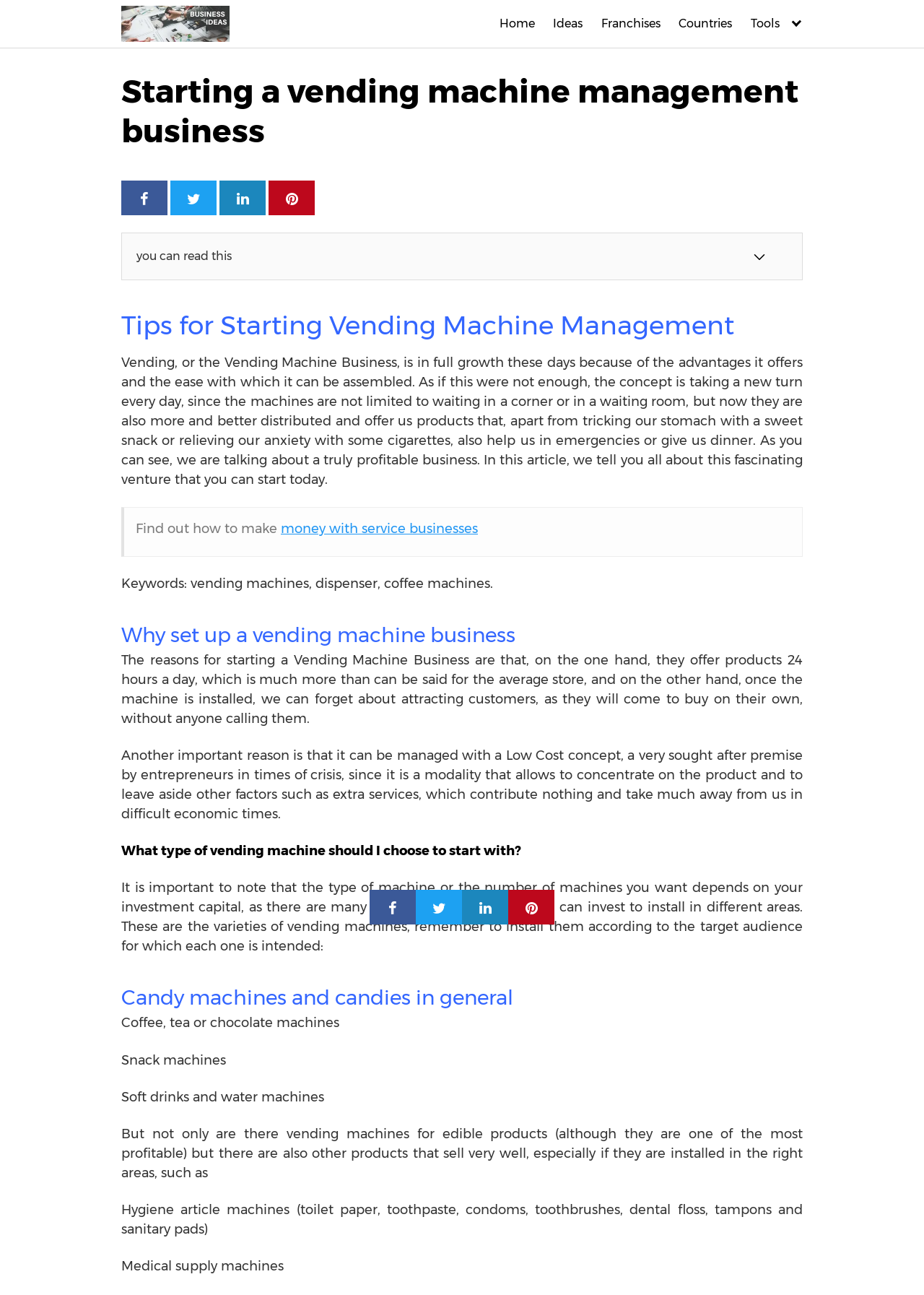Given the content of the image, can you provide a detailed answer to the question?
What is the main topic of this webpage?

Based on the content of the webpage, it appears that the main topic is about starting and managing a vending machine business, including its advantages, types of machines, and products that can be sold.